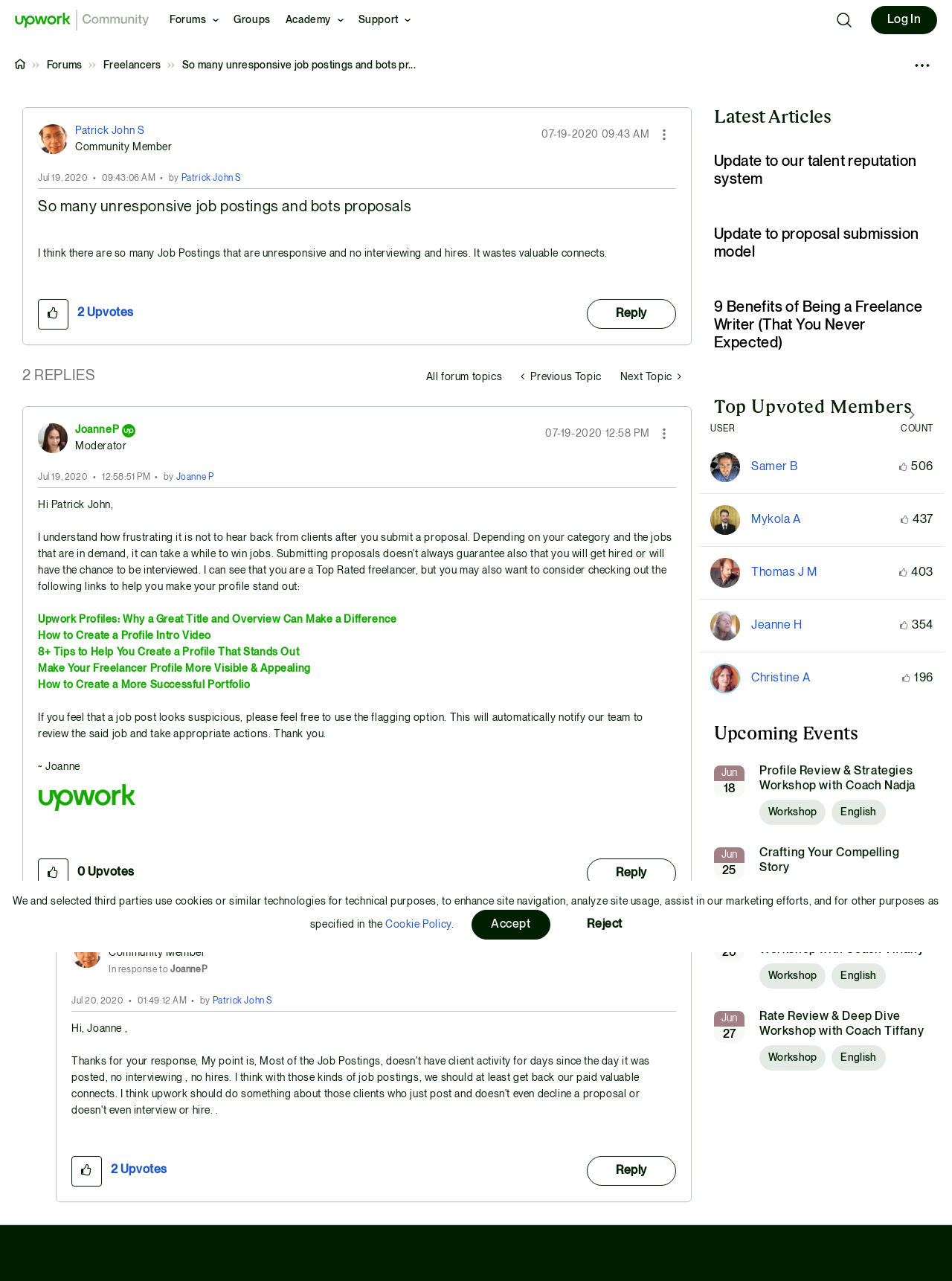Locate the bounding box coordinates of the element's region that should be clicked to carry out the following instruction: "Log In". The coordinates need to be four float numbers between 0 and 1, i.e., [left, top, right, bottom].

[0.915, 0.005, 0.984, 0.027]